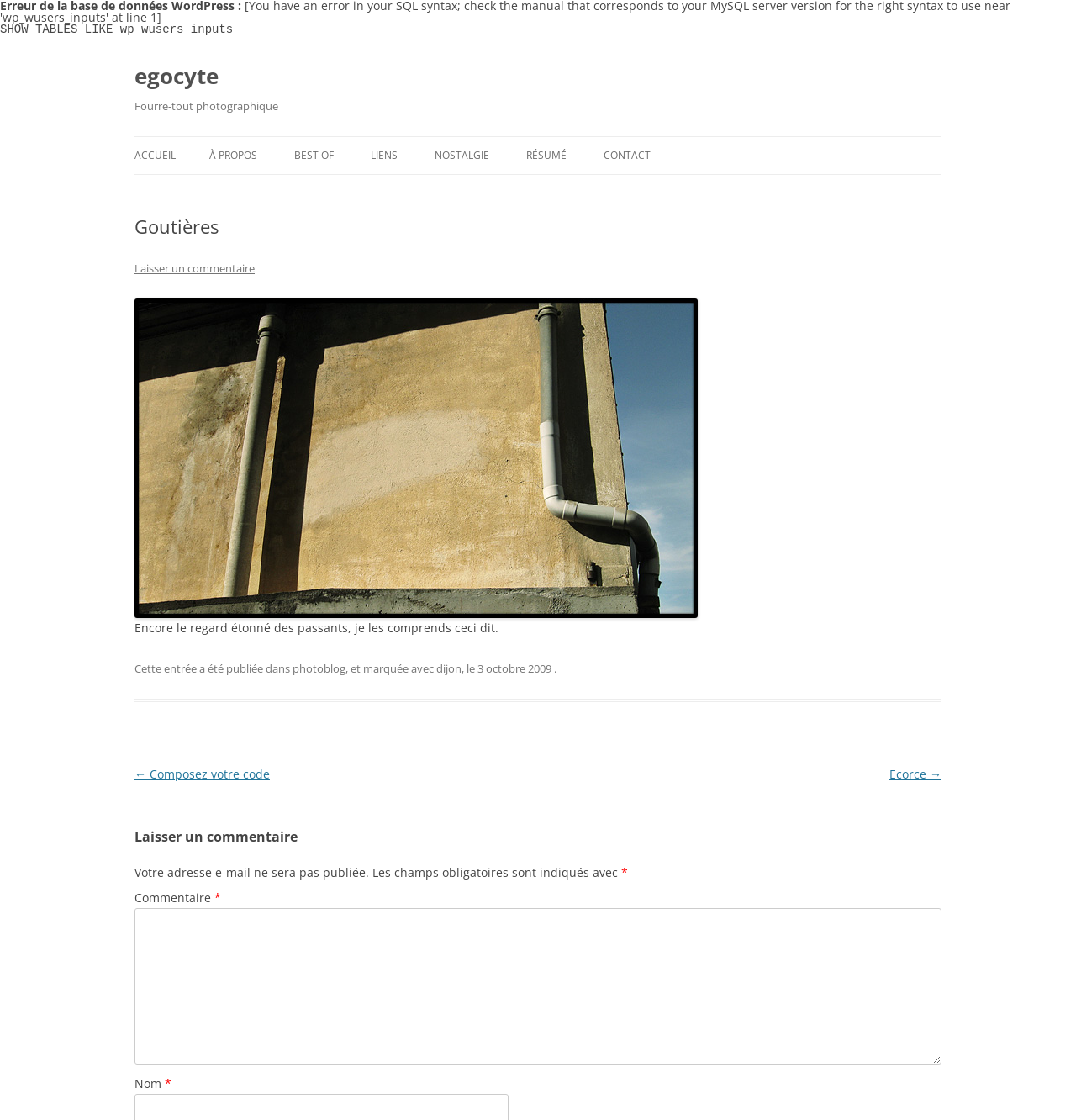Find the bounding box coordinates for the UI element that matches this description: "Laisser un commentaire".

[0.125, 0.232, 0.237, 0.246]